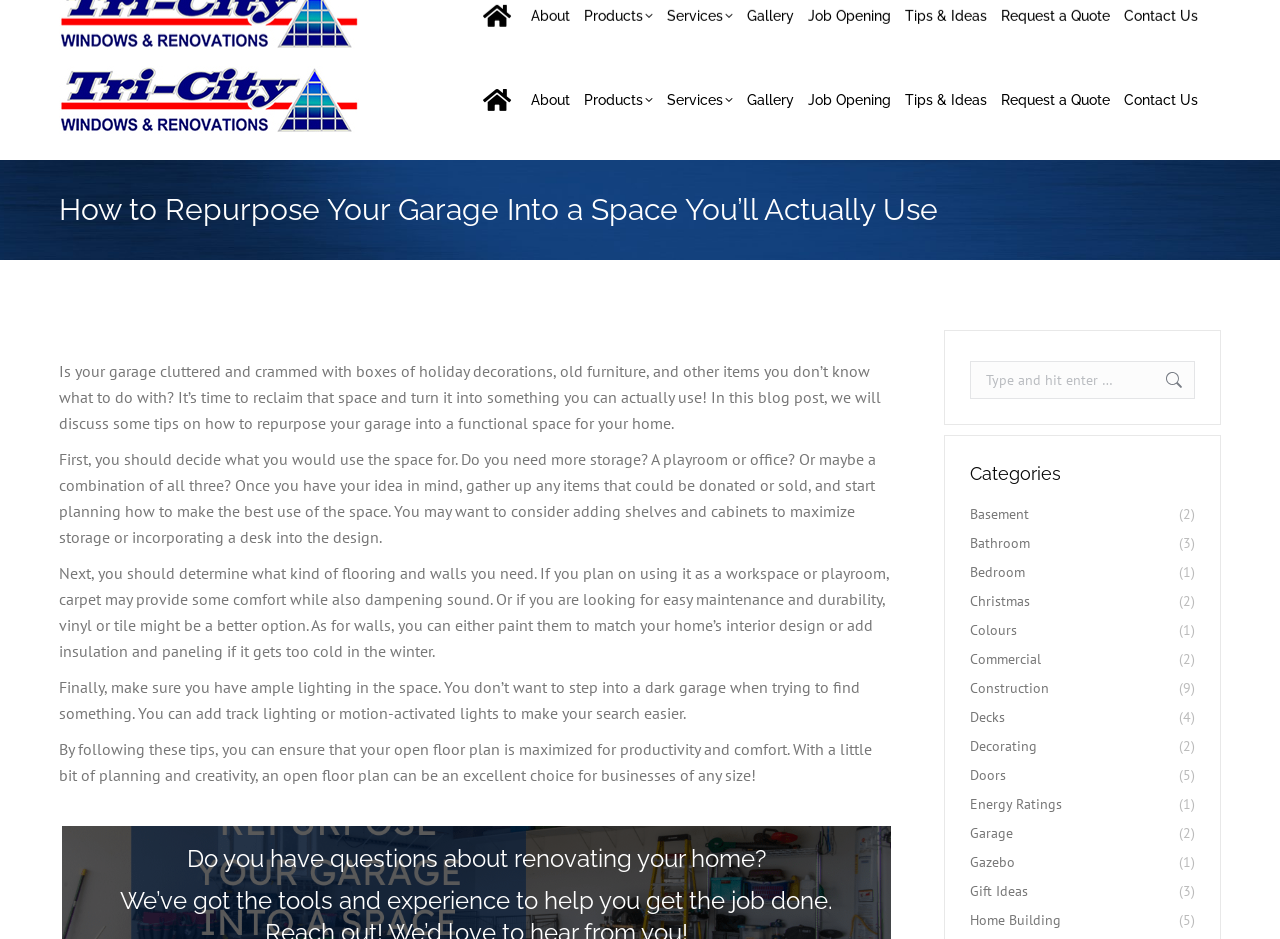Answer this question using a single word or a brief phrase:
What is the purpose of the garage renovation discussed in the article?

To create a functional space